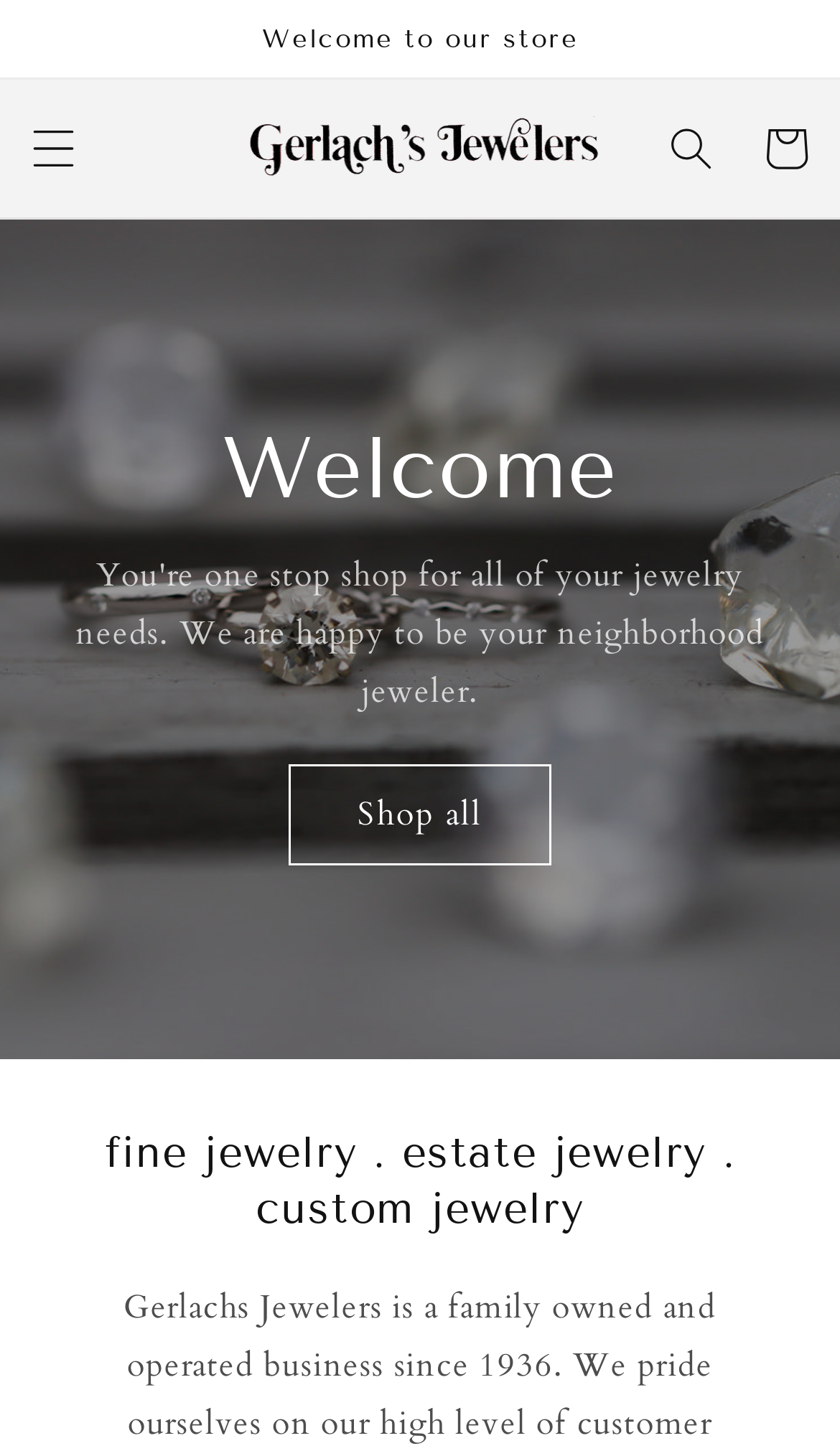Find the bounding box coordinates for the HTML element described as: "aria-label="Search"". The coordinates should consist of four float values between 0 and 1, i.e., [left, top, right, bottom].

[0.767, 0.069, 0.879, 0.134]